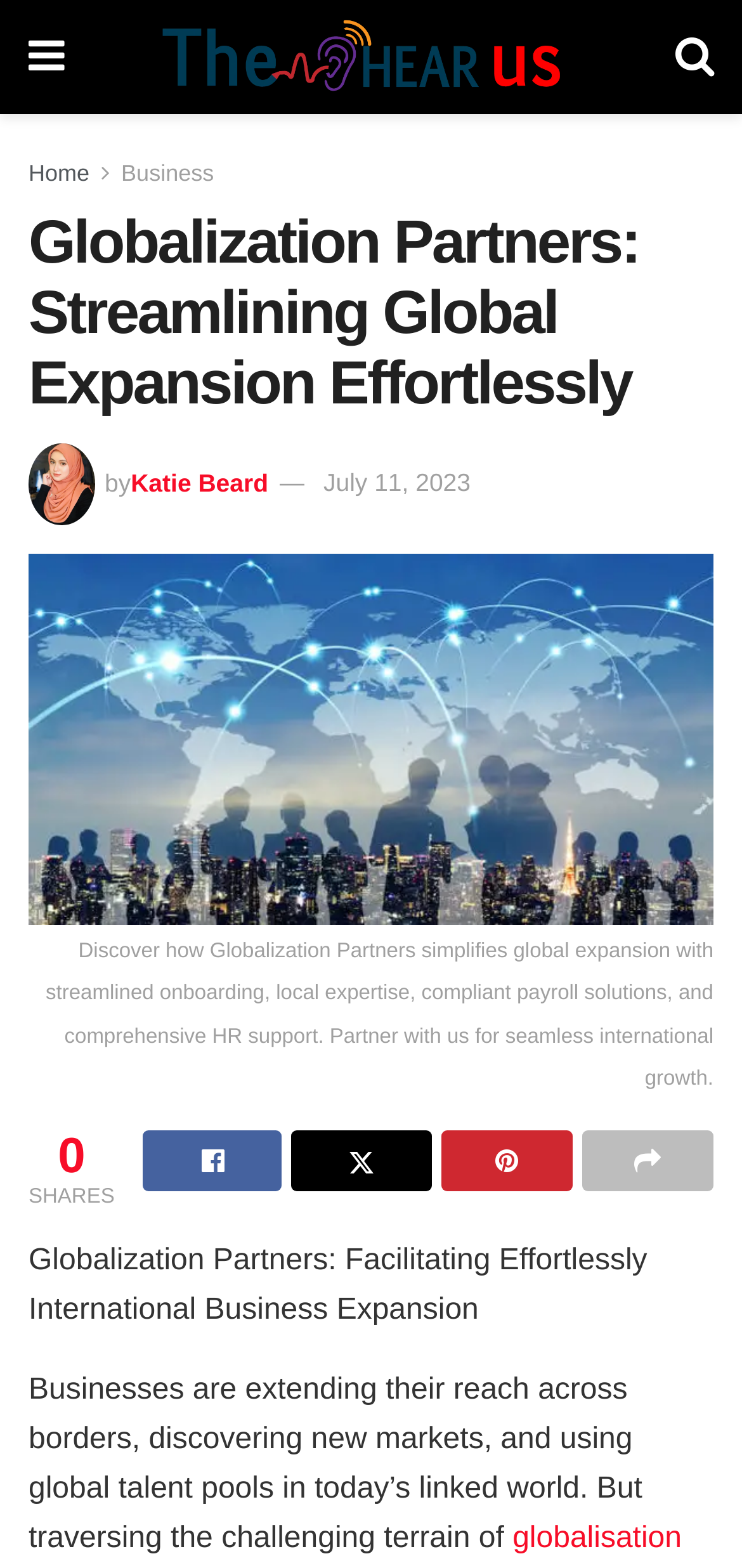Determine the bounding box coordinates of the clickable area required to perform the following instruction: "Explore the Hear Us page". The coordinates should be represented as four float numbers between 0 and 1: [left, top, right, bottom].

[0.208, 0.012, 0.789, 0.061]